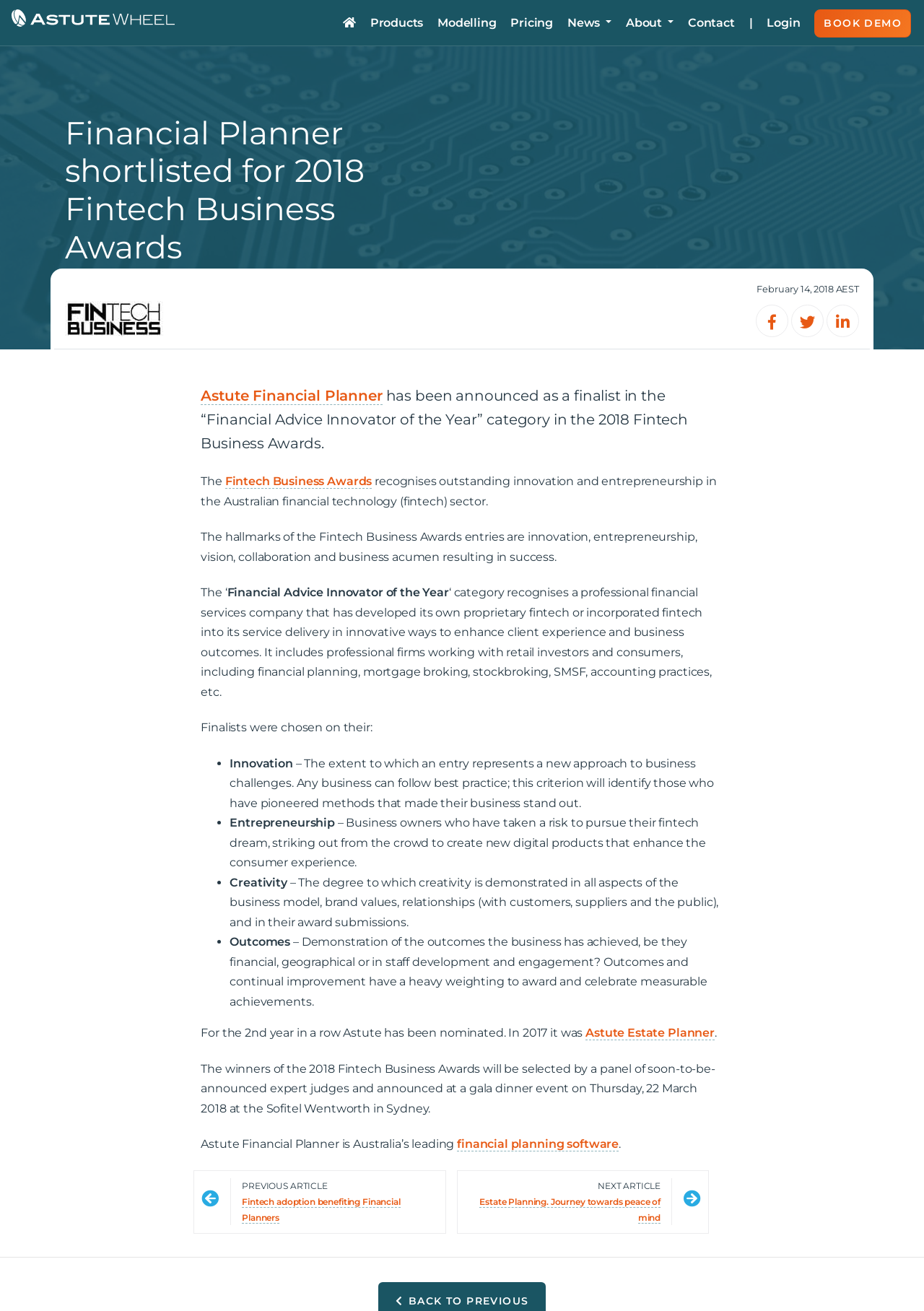What is the date of the gala dinner event?
Refer to the screenshot and deliver a thorough answer to the question presented.

According to the webpage content, the winners of the 2018 Fintech Business Awards will be announced at a gala dinner event on Thursday, 22 March 2018 at the Sofitel Wentworth in Sydney.